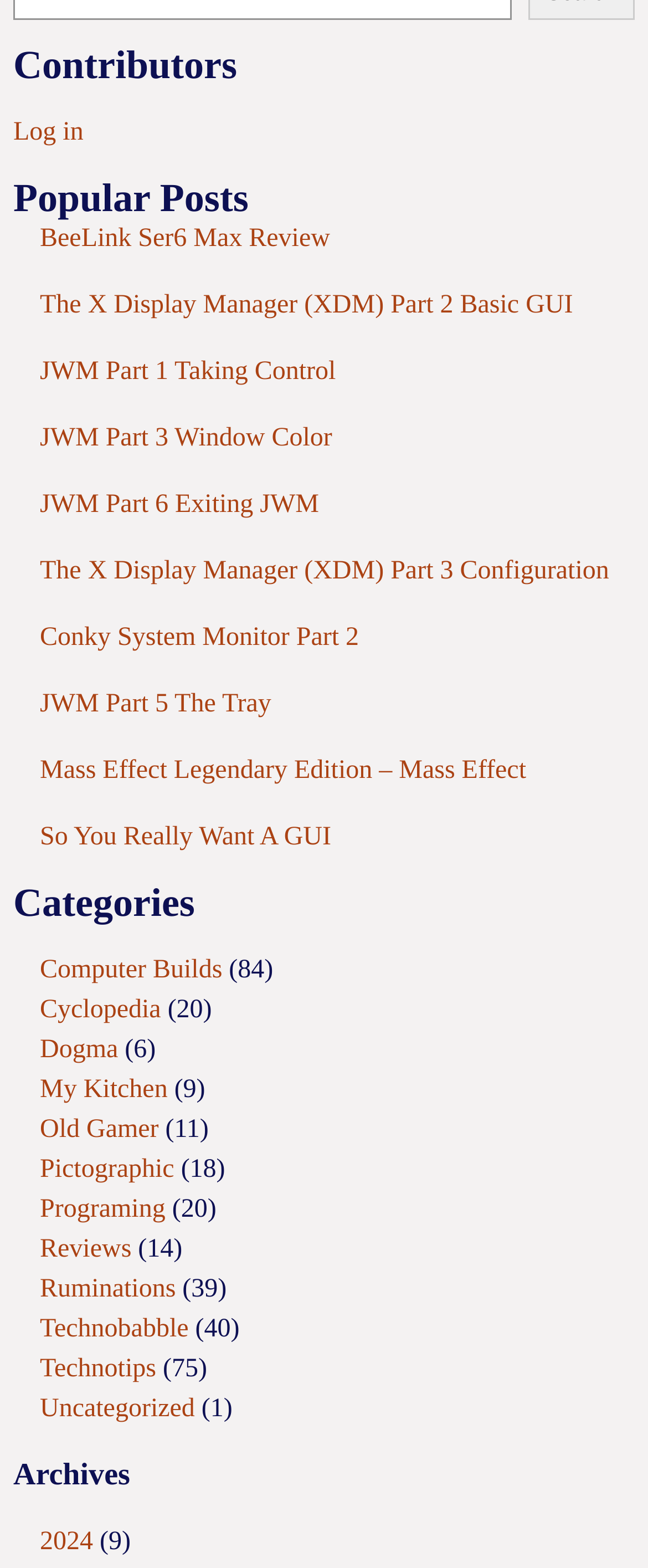Highlight the bounding box coordinates of the element that should be clicked to carry out the following instruction: "Click on the 'Log in' link". The coordinates must be given as four float numbers ranging from 0 to 1, i.e., [left, top, right, bottom].

[0.021, 0.075, 0.129, 0.093]